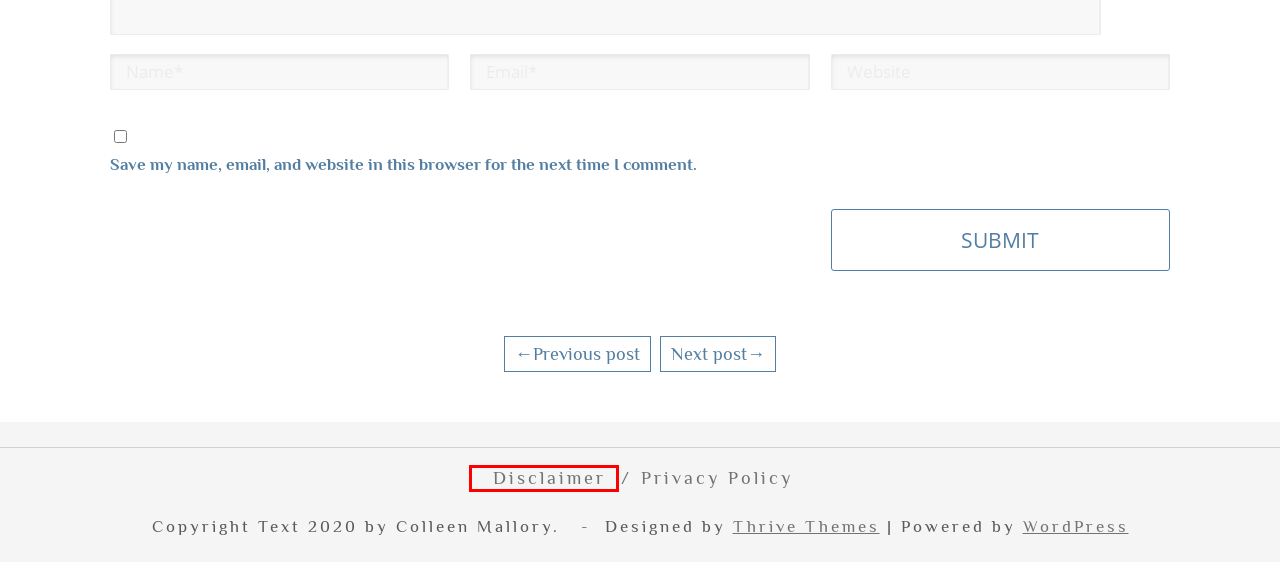Consider the screenshot of a webpage with a red bounding box around an element. Select the webpage description that best corresponds to the new page after clicking the element inside the red bounding box. Here are the candidates:
A. Vegan Peanut Butter Muffins – Colleen Mallory
B. Vegan Cauliflower Cream Pasta – Colleen Mallory
C. Vegan Crab Quinoa Salad – Colleen Mallory
D. Cooking – Colleen Mallory
E. Privacy Policy – Colleen Mallory
F. Sharing With You! – Colleen Mallory
G. Disclaimer – Colleen Mallory
H. Programs – Colleen Mallory

G